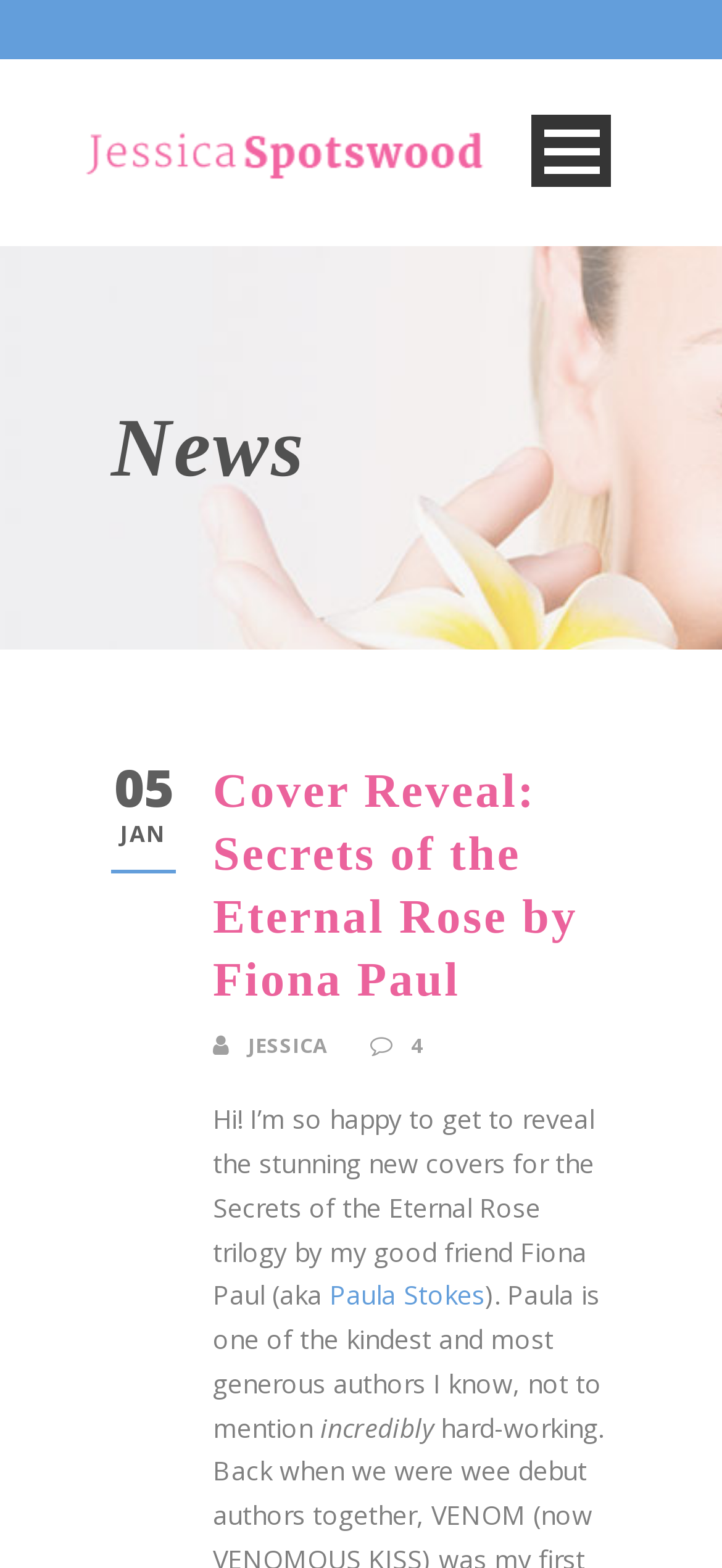What is the date of the news article?
Refer to the screenshot and answer in one word or phrase.

05 JAN